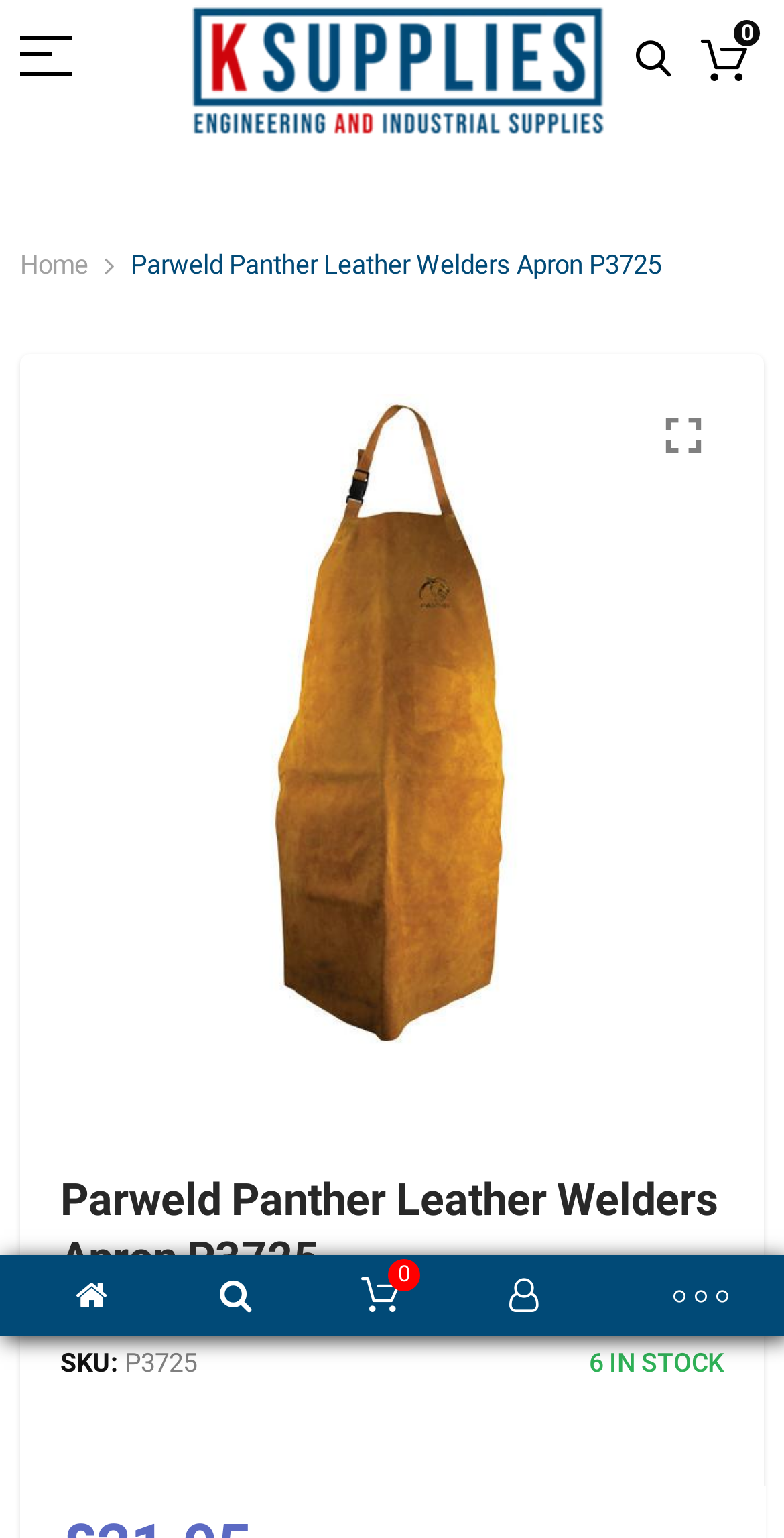How many social media links are there?
Provide an in-depth and detailed answer to the question.

The social media links can be found at the bottom of the webpage, and there are five of them, represented by different icons.